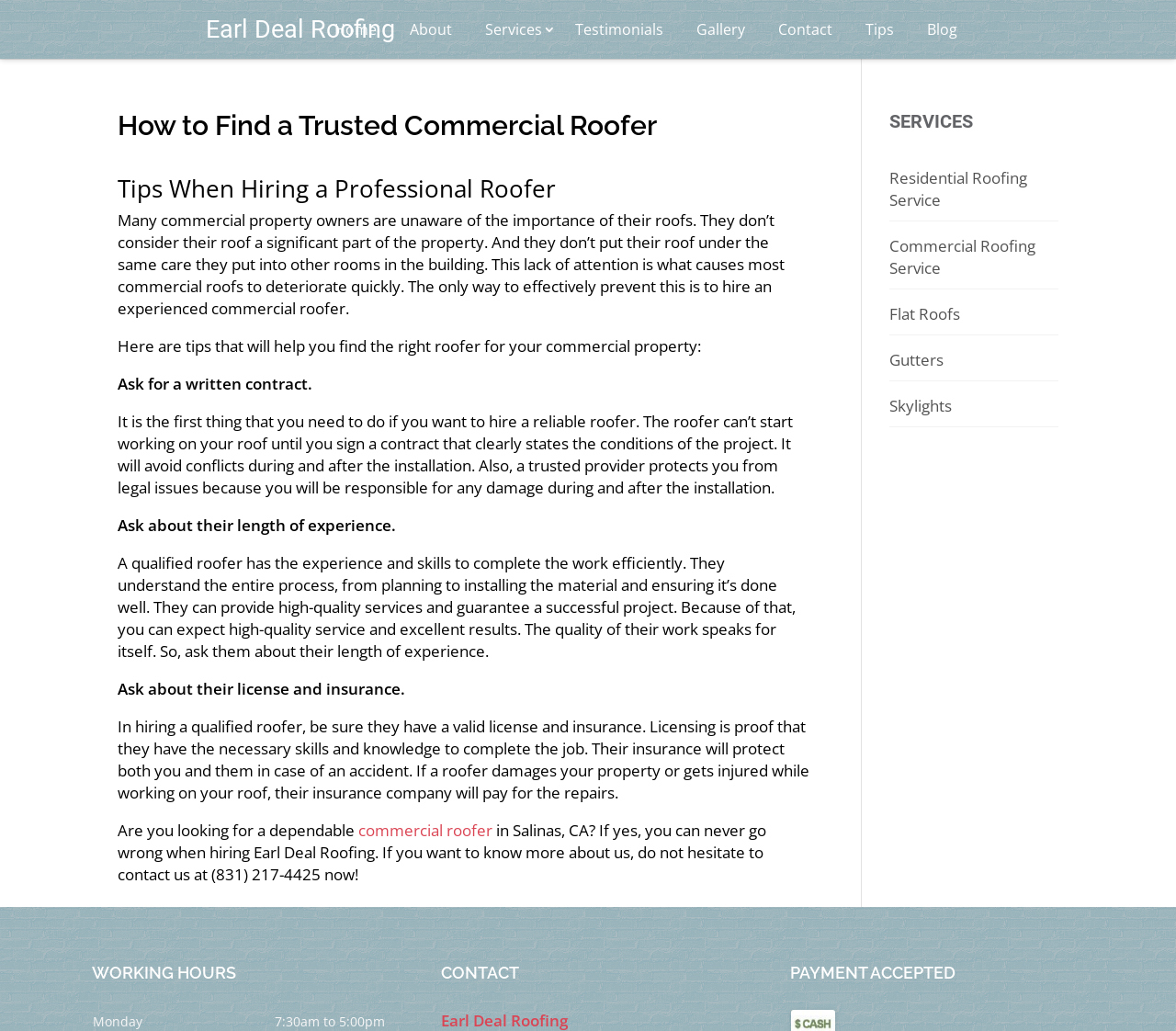Please reply to the following question with a single word or a short phrase:
What is the importance of hiring a commercial roofer?

To prevent roof deterioration